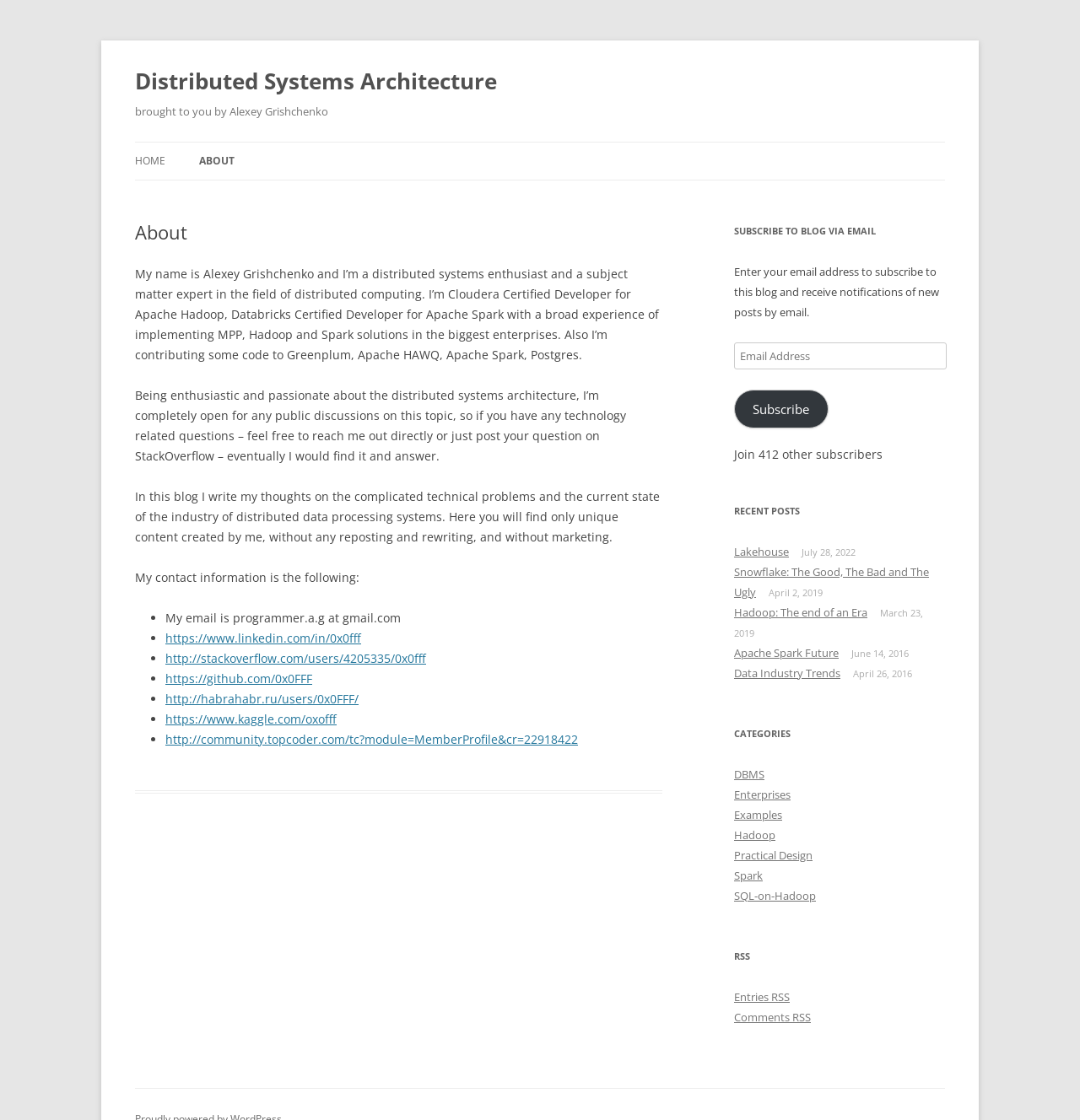How many categories are listed?
With the help of the image, please provide a detailed response to the question.

The webpage lists categories under the 'CATEGORIES' heading, and there are 7 categories listed, including 'DBMS', 'Enterprises', 'Examples', 'Hadoop', 'Practical Design', 'Spark', and 'SQL-on-Hadoop'.